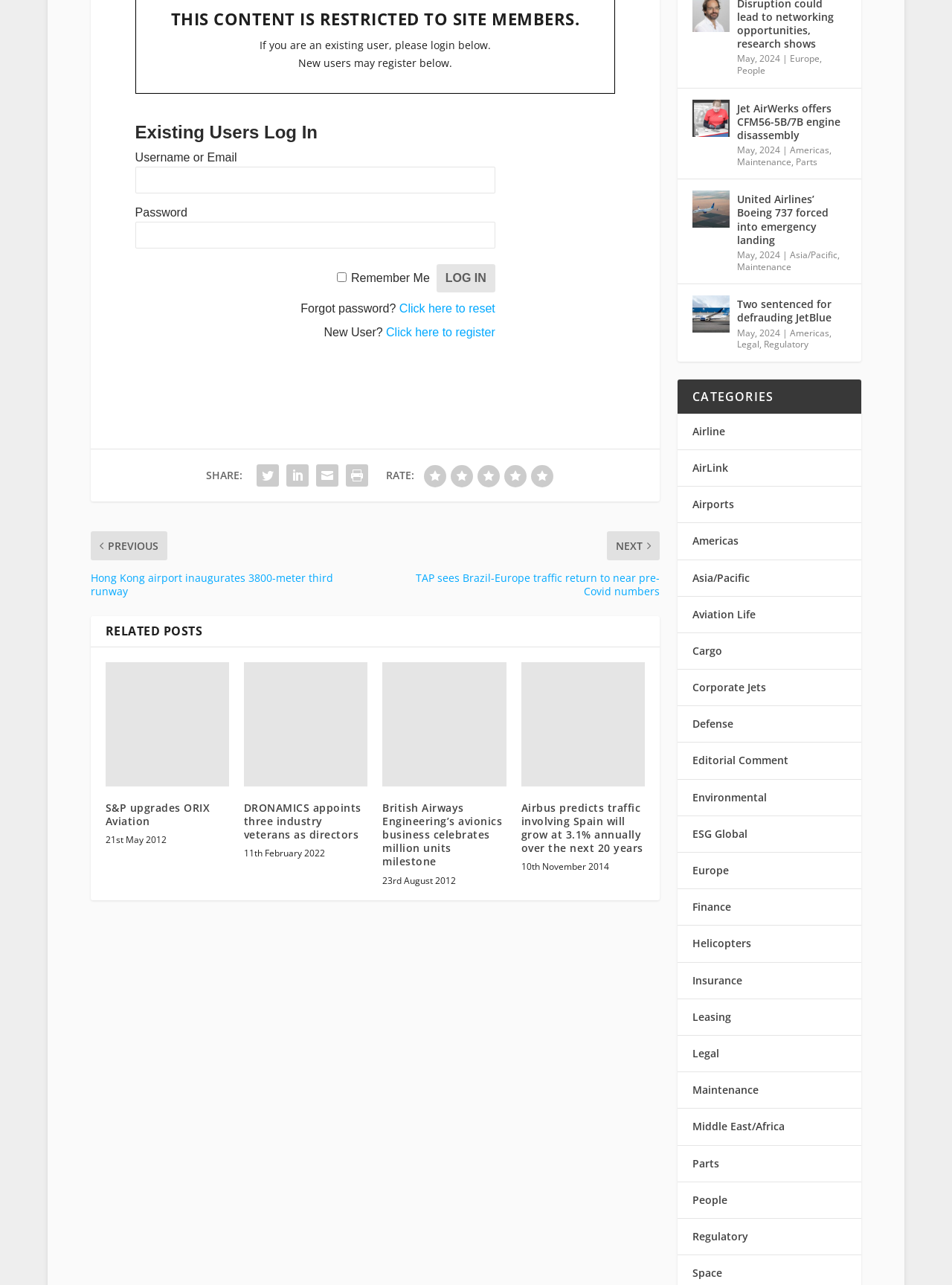Please use the details from the image to answer the following question comprehensively:
What type of content is displayed under the 'RELATED POSTS' heading?

The content displayed under the 'RELATED POSTS' heading consists of links to news articles, each accompanied by an image and a brief description. The articles appear to be related to the aviation industry, and the links are organized in a list format.